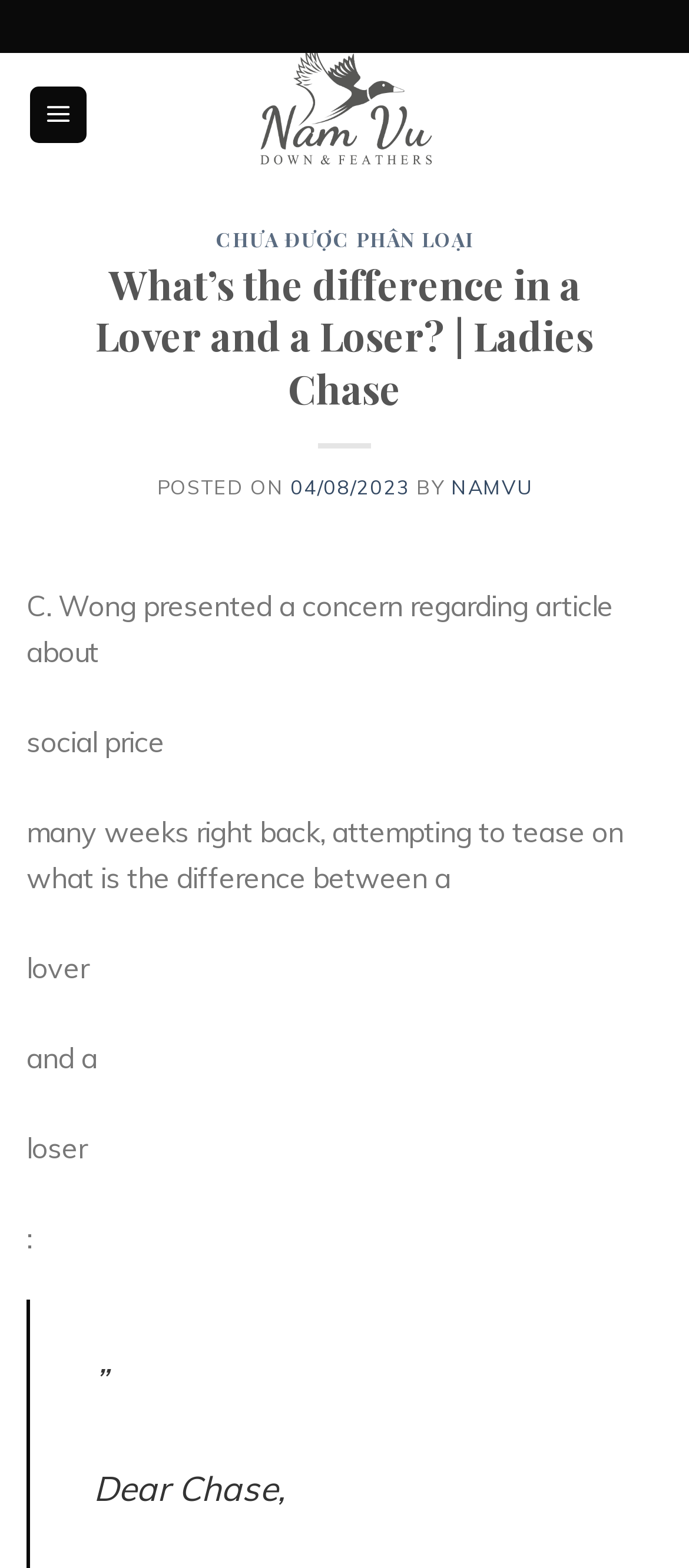What is the name of the website?
Answer the question with a detailed explanation, including all necessary information.

The name of the website can be found by looking at the top of the page, where it says 'What’s the difference in a Lover and a Loser? | Ladies Chase'.